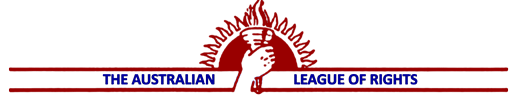What is the background color of the logo? Observe the screenshot and provide a one-word or short phrase answer.

White